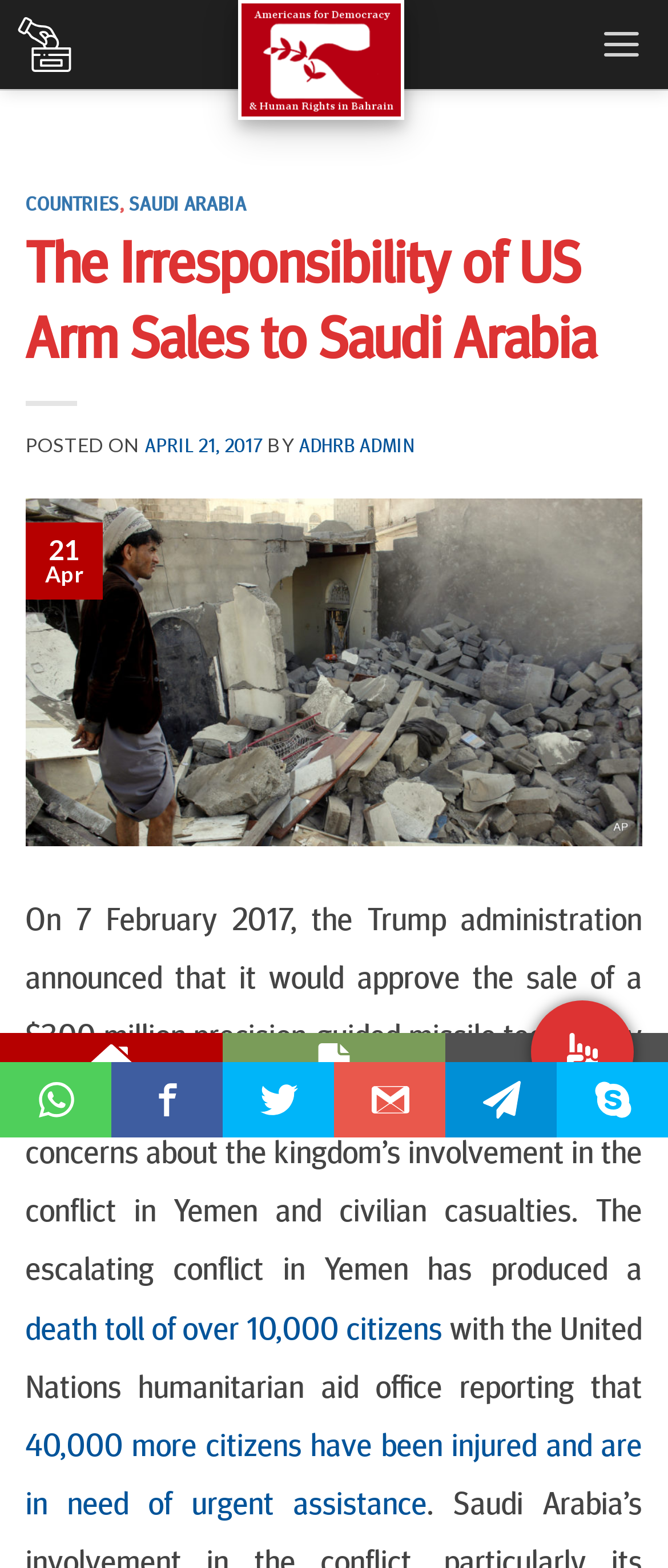Summarize the webpage with a detailed and informative caption.

The webpage is about the irresponsibility of US arm sales to Saudi Arabia, as indicated by the title "The Irresponsibility of US Arm Sales to Saudi Arabia" at the top of the page. The page is divided into several sections. 

At the top left, there is a logo of "Americans for Democracy & Human Rights in Bahrain" with a link to the organization's website. Next to it, there is a cart icon with a link to the cart page. On the top right, there is a menu button that expands to show a list of options, including "COUNTRIES" and "SAUDI ARABIA" as subheadings.

Below the title, there is a heading that reads "COUNTRIES, SAUDI ARABIA" followed by a subheading "The Irresponsibility of US Arm Sales to Saudi Arabia". The article's metadata is displayed, including the posting date "APRIL 21, 2017" and the author "ADHRB ADMIN". 

The main content of the article starts with a paragraph that discusses the Trump administration's approval of a $300 million precision-guided missile technology package to Saudi Arabia despite concerns about the kingdom's involvement in the conflict in Yemen and civilian casualties. The article continues to discuss the escalating conflict in Yemen, citing a death toll of over 10,000 citizens and 40,000 more citizens who have been injured and are in need of urgent assistance.

At the bottom of the page, there are several social media sharing buttons, including WhatsApp, Facebook, Twitter, Gmail, Telegram, and Skype. Above these buttons, there are three links to "HOME", "UN COMPLIANT", and "DONATE" pages.